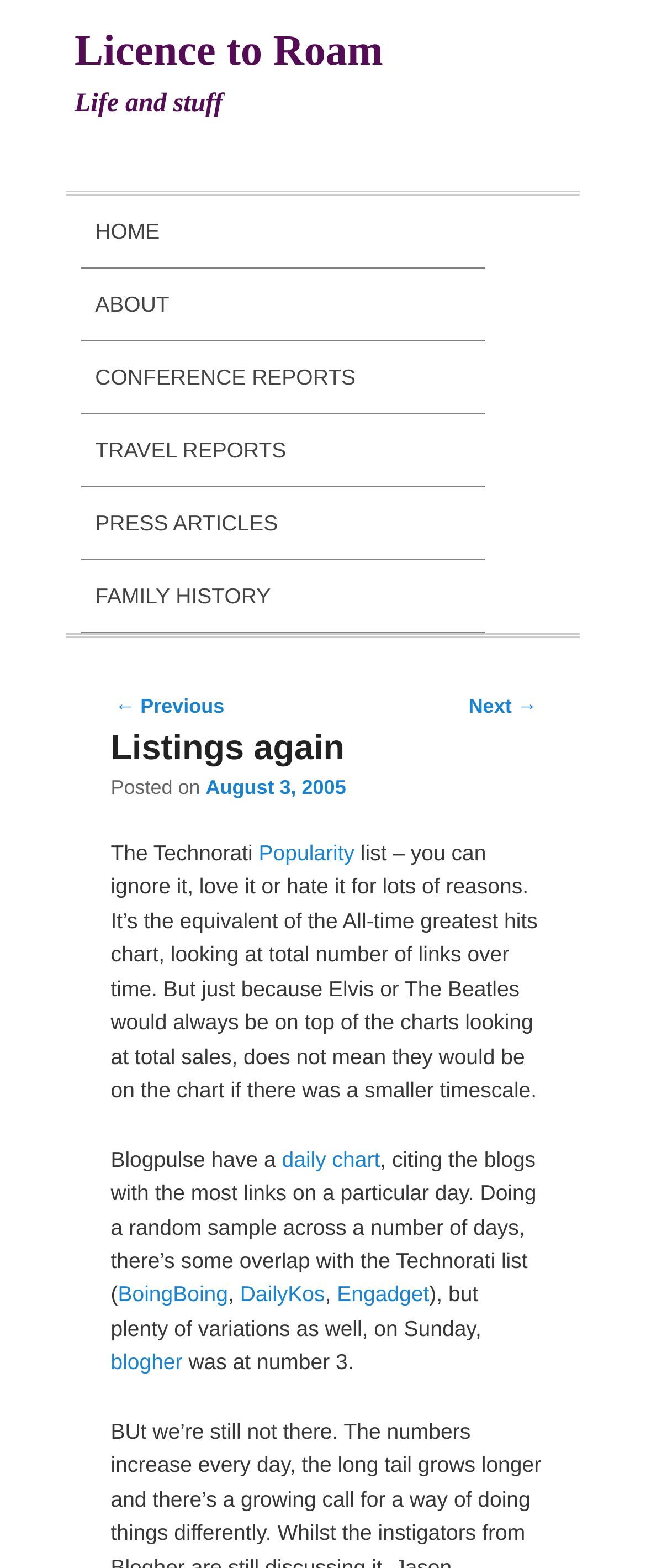Find the bounding box coordinates of the UI element according to this description: "Skip to secondary content".

[0.128, 0.125, 0.647, 0.16]